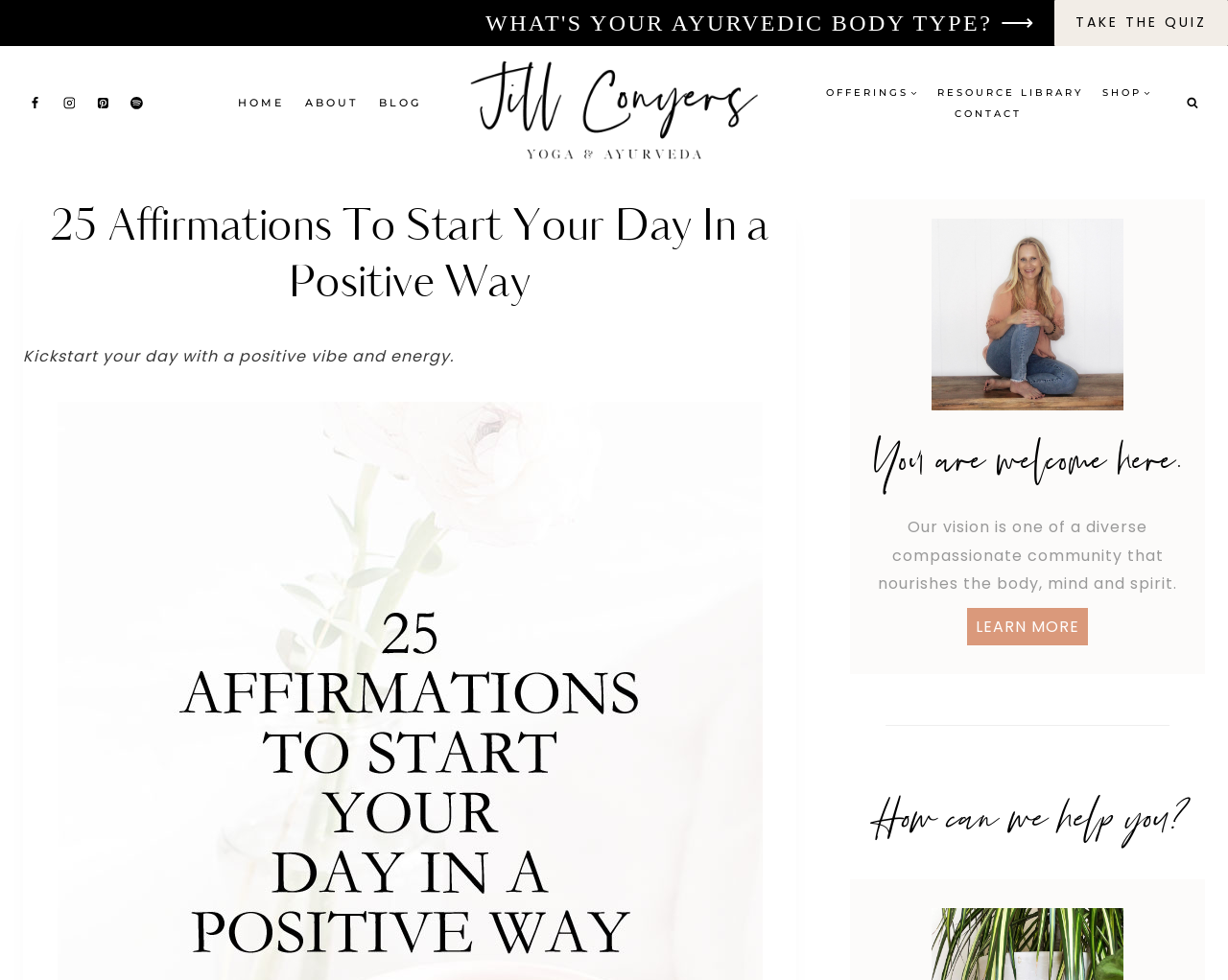How many social media links are available?
Please provide a full and detailed response to the question.

I counted the number of social media links available on the webpage, which are Facebook, Instagram, Pinterest, and Spotify, and found that there are 4 social media links.